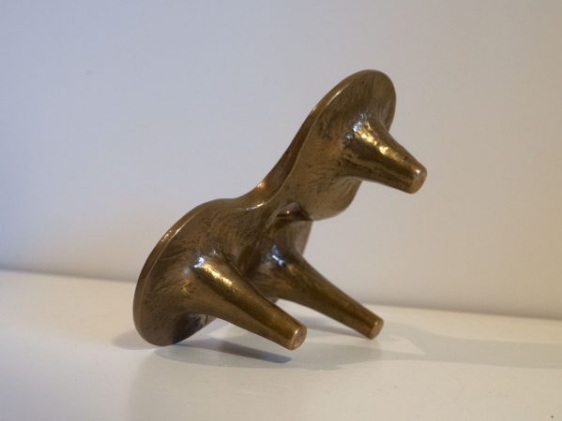Provide a rich and detailed narrative of the image.

This image showcases a beautifully crafted bronze candle holder by Michael Harjes, a notable figure in metallkunst (metal art). The piece features a unique design characterized by its playful curves and three slender supports that create an elegant balance. The warm, rich tones of the bronze enhance its artistic quality, making it not just a functional object but also a striking decorative piece. The candle holder’s smooth surface reflects light, adding a soft glow to any setting. Positioned on a simple, light-colored surface, it stands out as a testament to contemporary metalwork, blending form and function in a stylish manner.